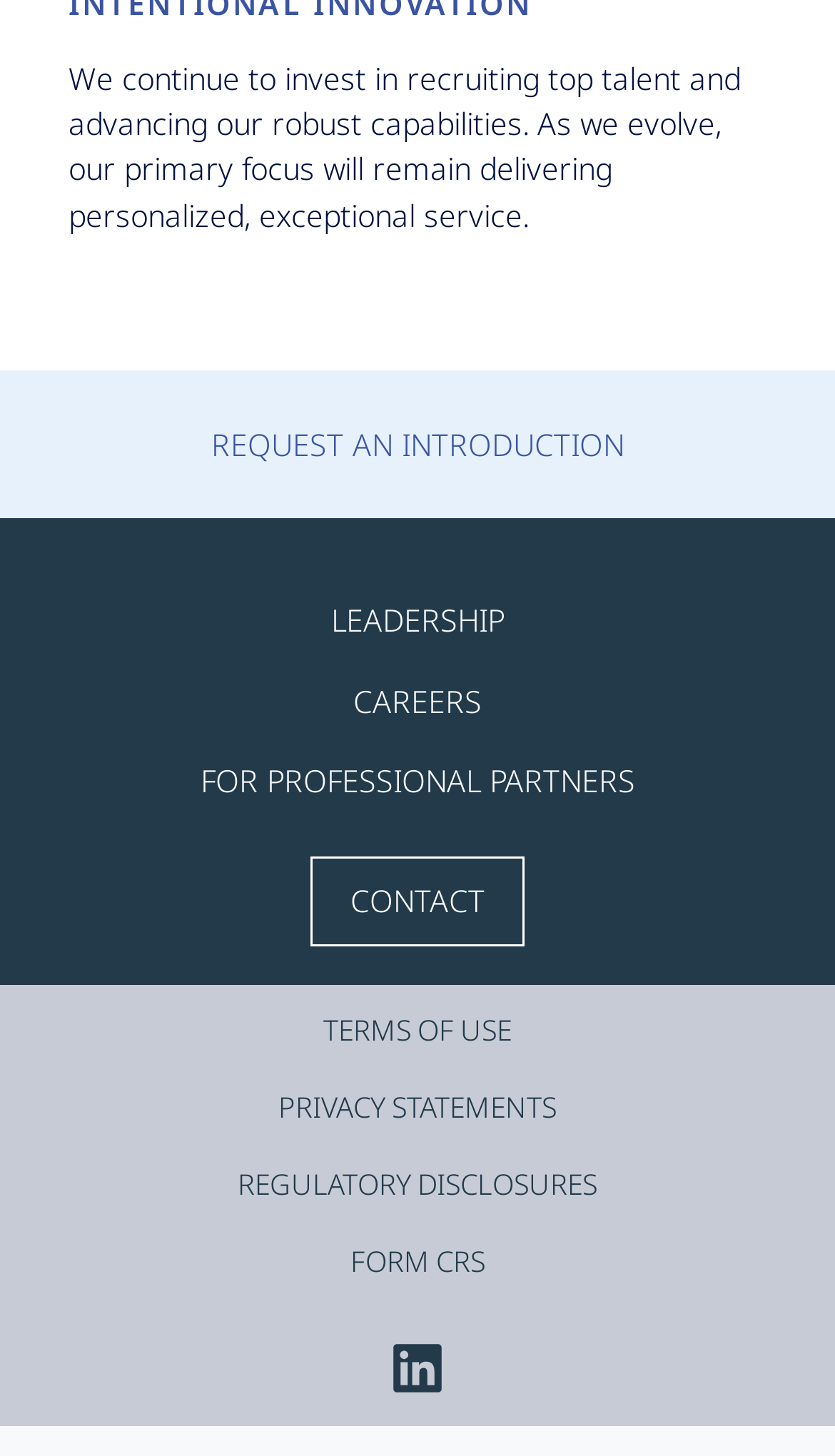Please determine the bounding box coordinates of the element to click in order to execute the following instruction: "Visit LinkedIn page". The coordinates should be four float numbers between 0 and 1, specified as [left, top, right, bottom].

[0.462, 0.918, 0.538, 0.962]